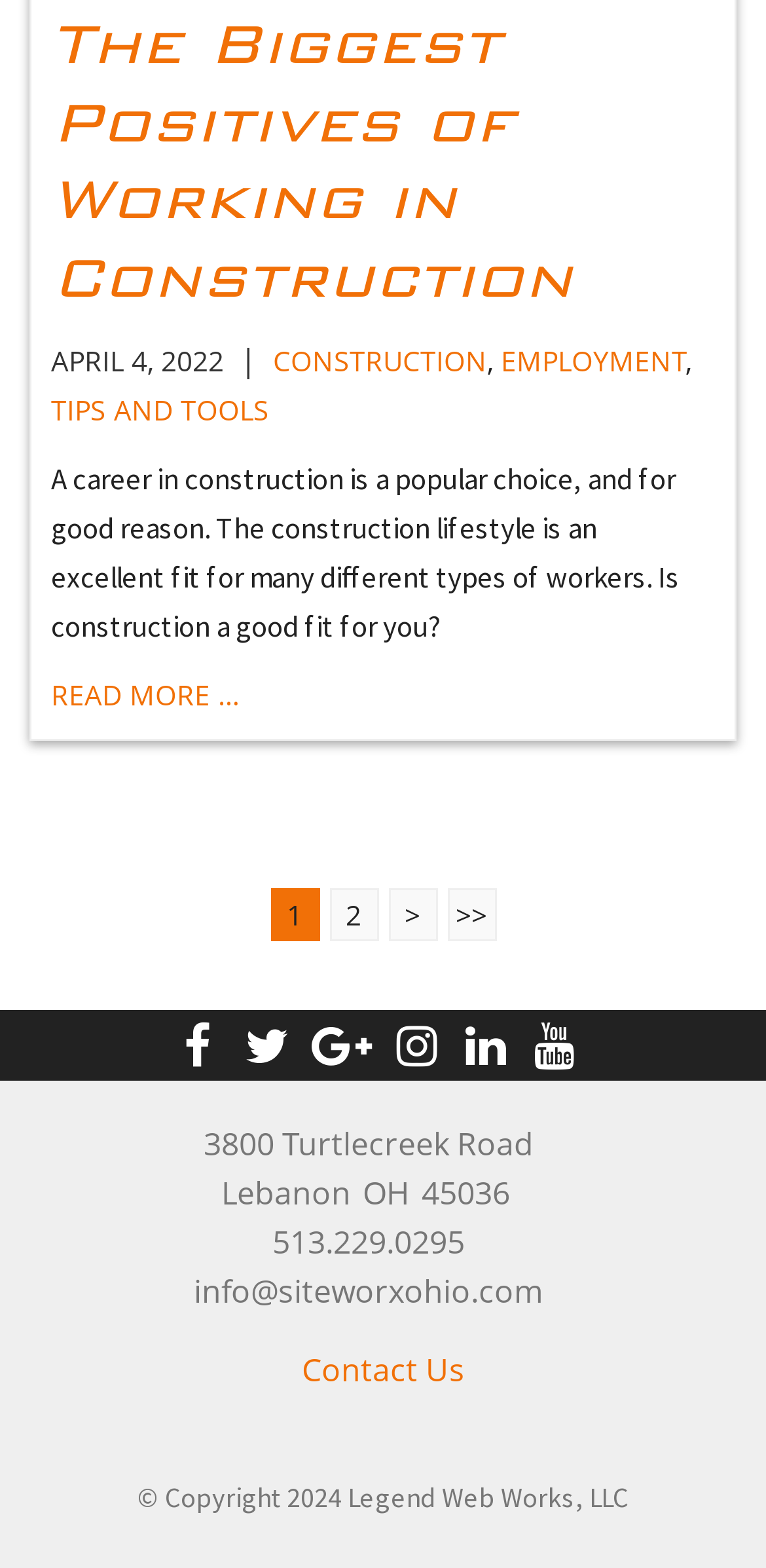Predict the bounding box coordinates of the area that should be clicked to accomplish the following instruction: "Go to page 2". The bounding box coordinates should consist of four float numbers between 0 and 1, i.e., [left, top, right, bottom].

[0.429, 0.566, 0.494, 0.6]